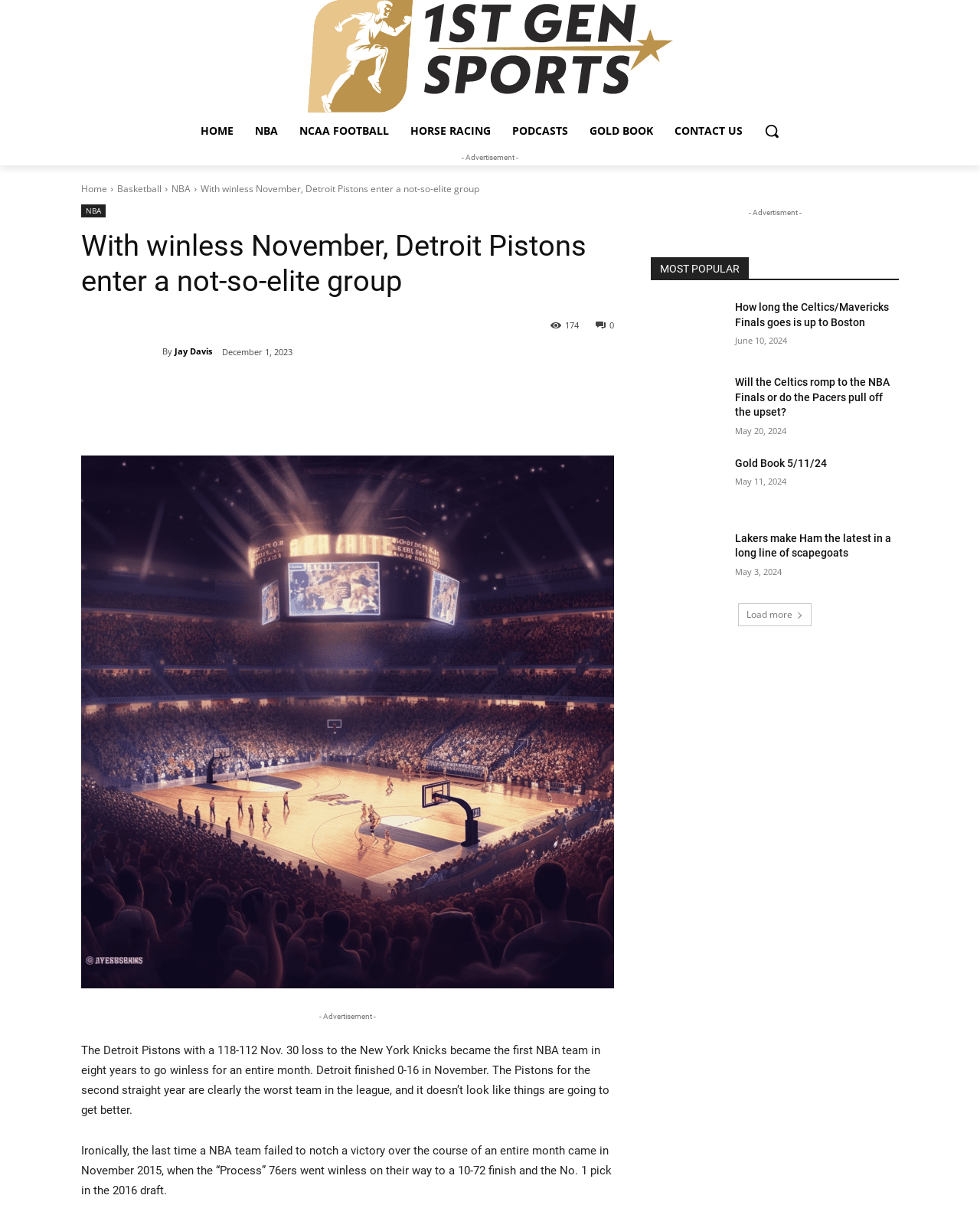Find the coordinates for the bounding box of the element with this description: "parent_node: By title="Jay Davis"".

[0.083, 0.26, 0.166, 0.323]